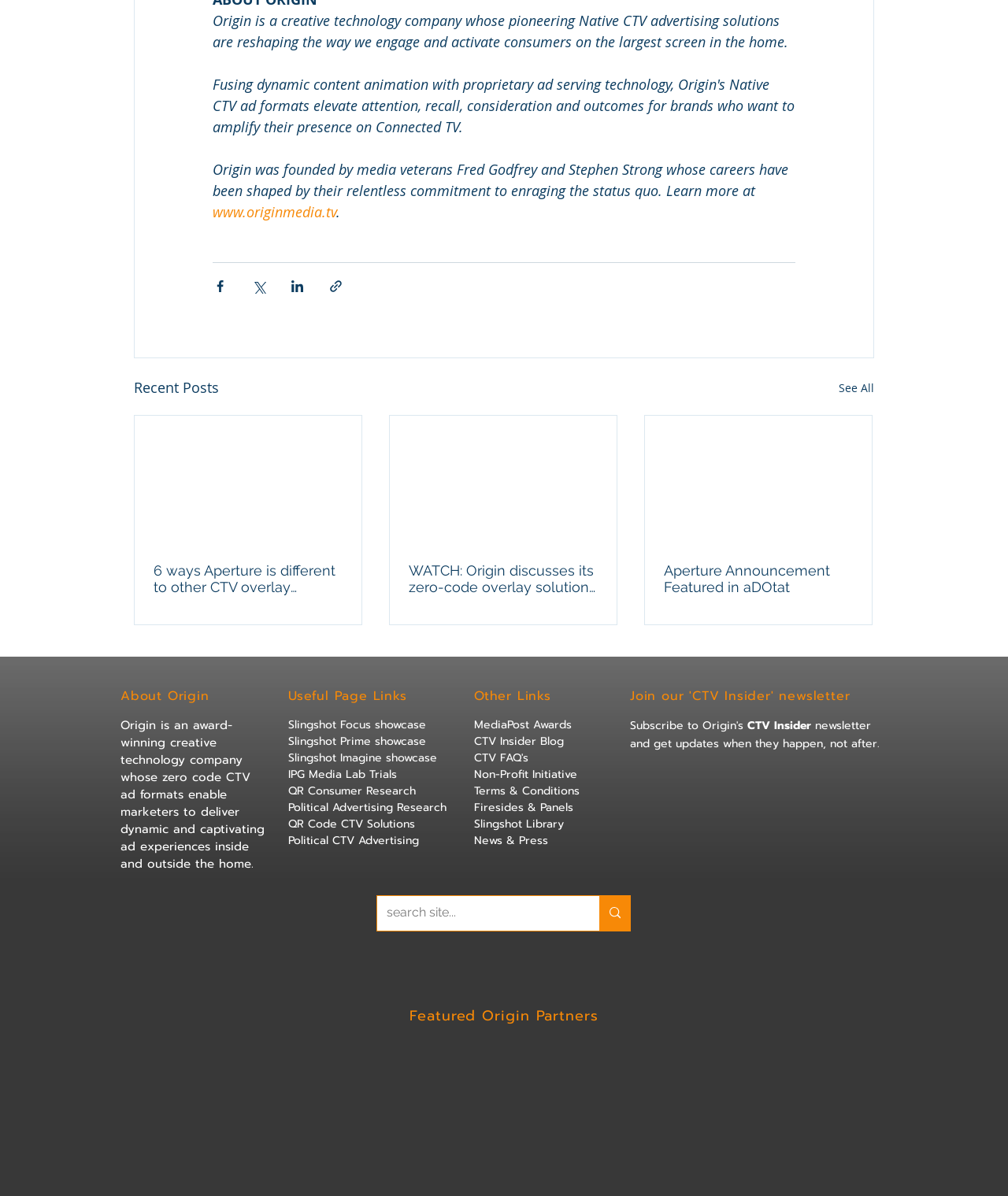Give a concise answer using only one word or phrase for this question:
What is the purpose of the textbox 'Company Email Address'?

To subscribe to newsletter